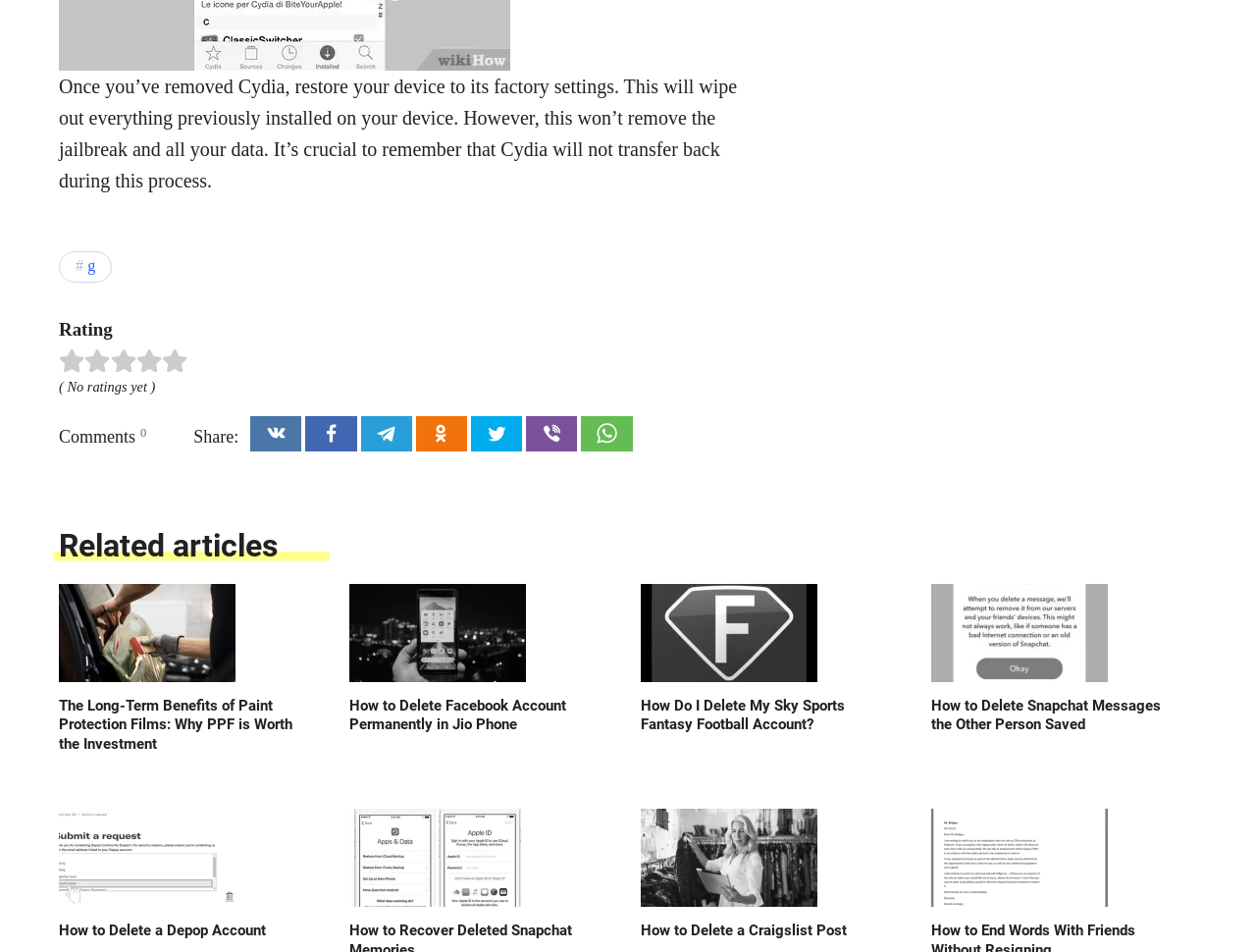Reply to the question with a single word or phrase:
How many images are there in the webpage?

8